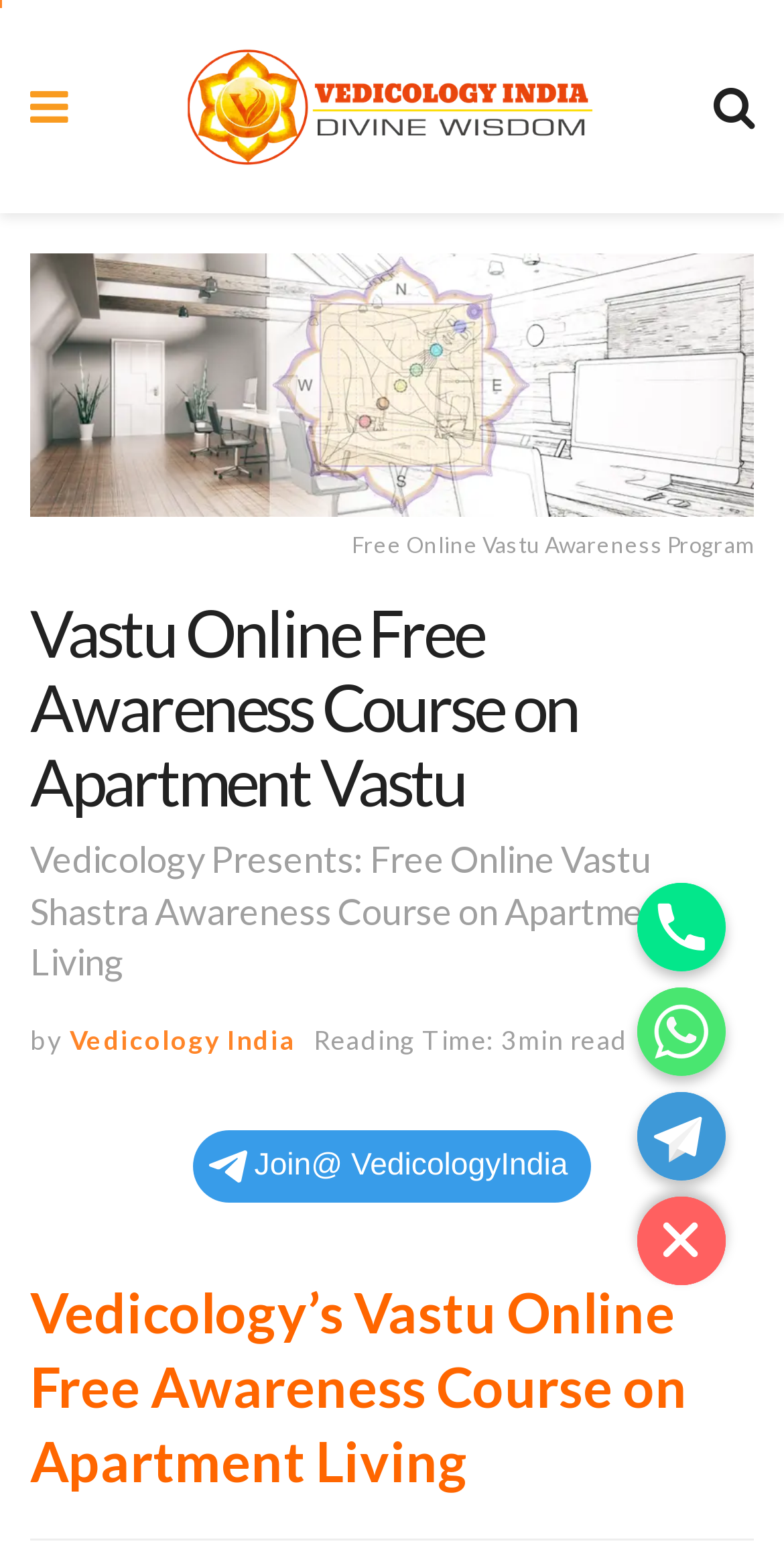What is the name of the organization offering the Vastu course?
Use the information from the image to give a detailed answer to the question.

The answer can be found by looking at the image with the text 'VEDICOLOGY INDIA' which is a link, indicating that it is the name of the organization offering the Vastu course.